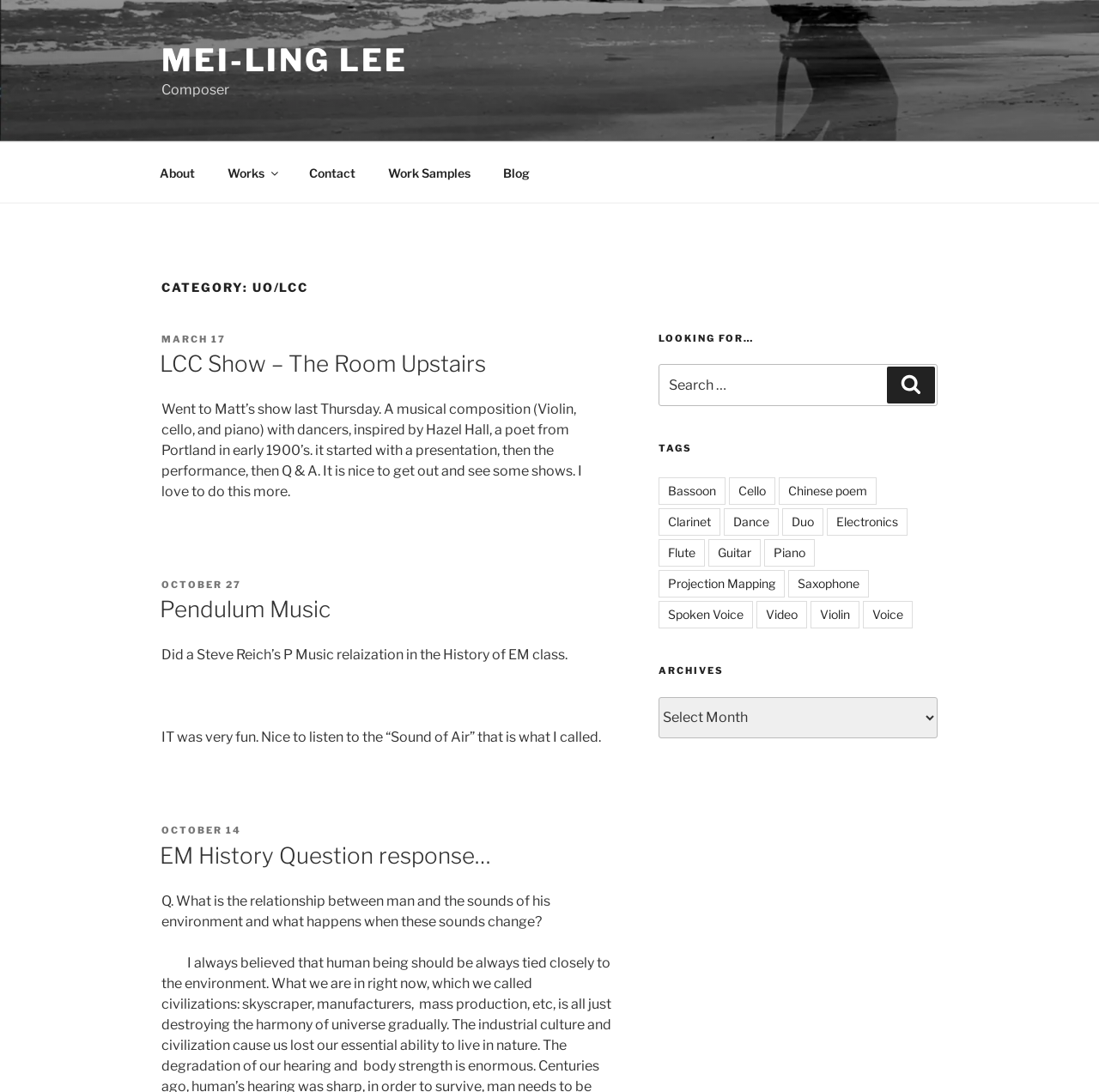Can you specify the bounding box coordinates for the region that should be clicked to fulfill this instruction: "Get information on dilapidations help and advice".

None